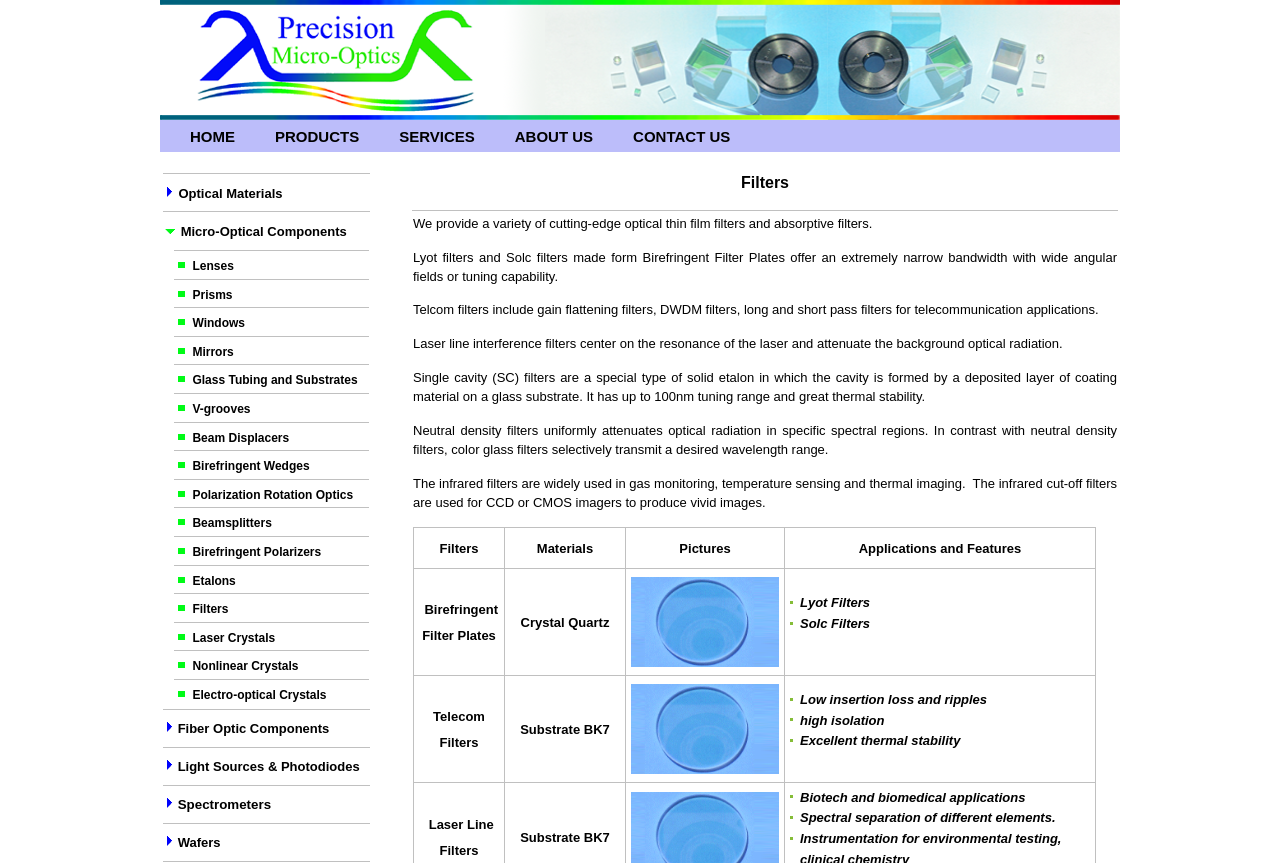Pinpoint the bounding box coordinates of the element that must be clicked to accomplish the following instruction: "Click on HOME". The coordinates should be in the format of four float numbers between 0 and 1, i.e., [left, top, right, bottom].

[0.133, 0.139, 0.199, 0.176]